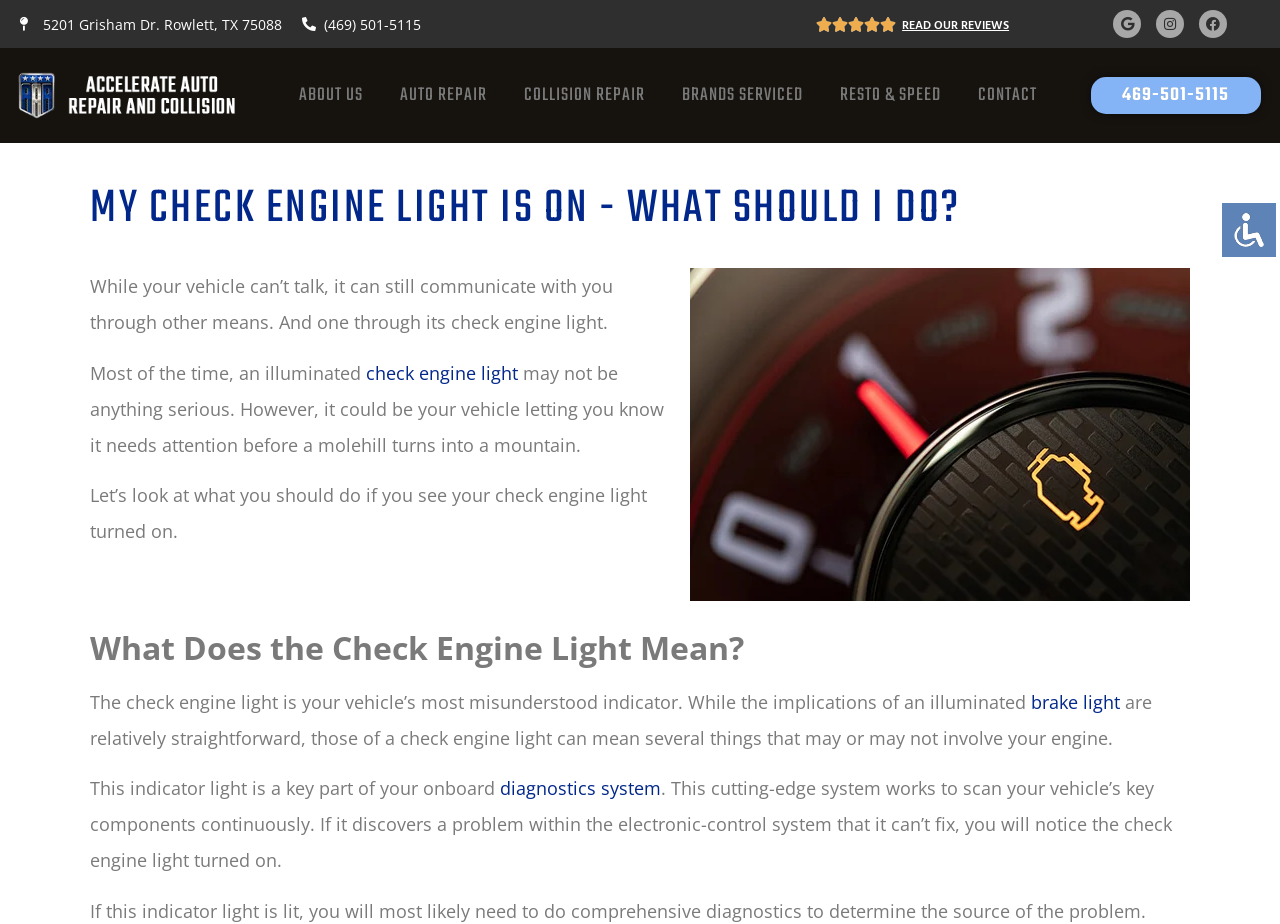Find the bounding box of the web element that fits this description: "(469) 501-5115".

[0.236, 0.016, 0.329, 0.036]